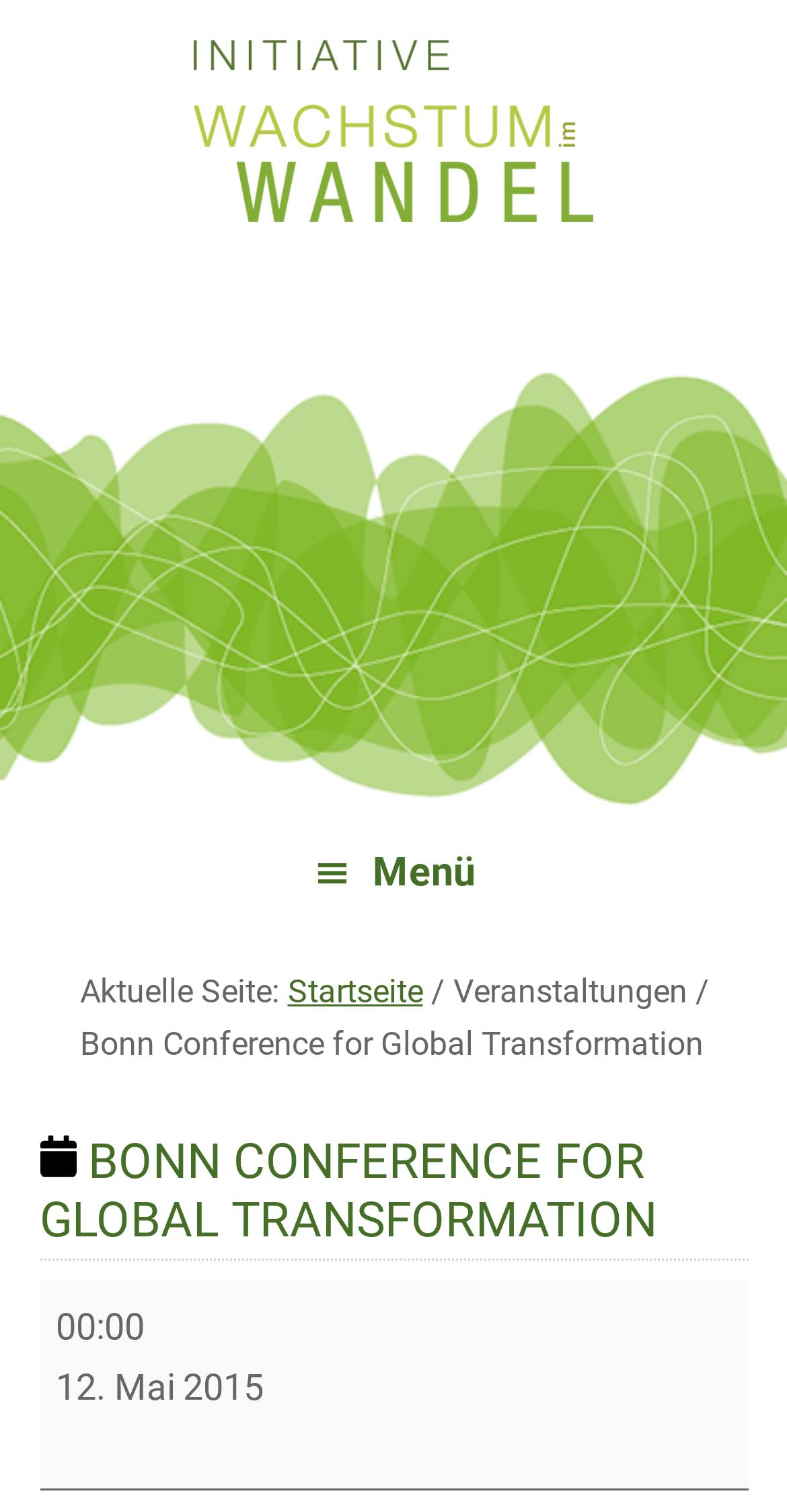How many breadcrumb separators are there?
Please provide a comprehensive answer based on the details in the screenshot.

I found the breadcrumb separators by looking at the breadcrumb navigation which has two separators '/'.